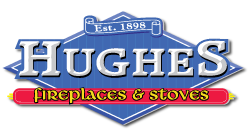Use the information in the screenshot to answer the question comprehensively: What is the color of the background?

The background of the logo is a washed-blue color, which gives it a vintage and classic feel. This color choice is likely intended to evoke a sense of tradition and heritage, which is fitting for a company established in 1898.